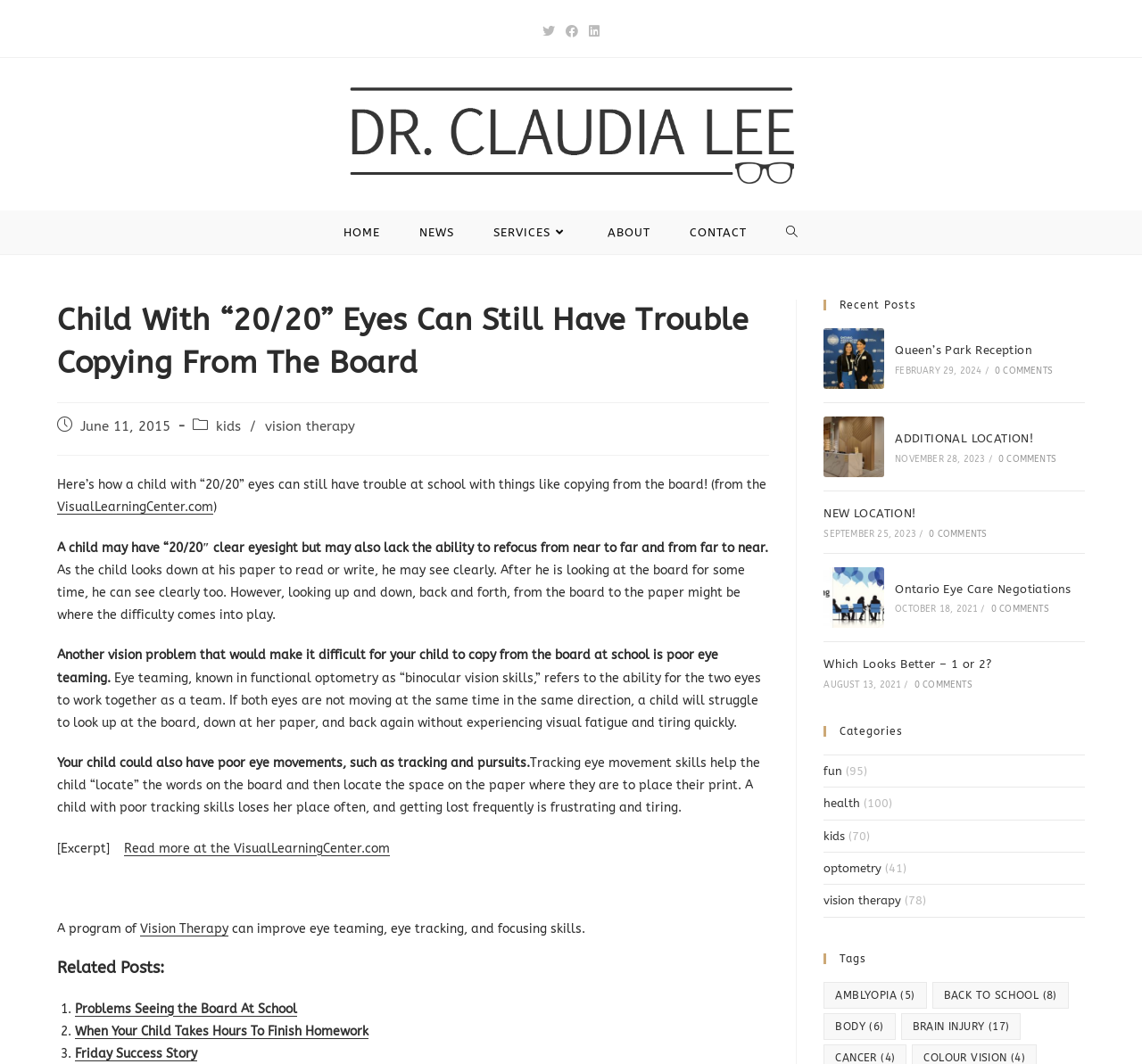What is the name of the optometrist?
Using the picture, provide a one-word or short phrase answer.

Dr. Claudia Lee